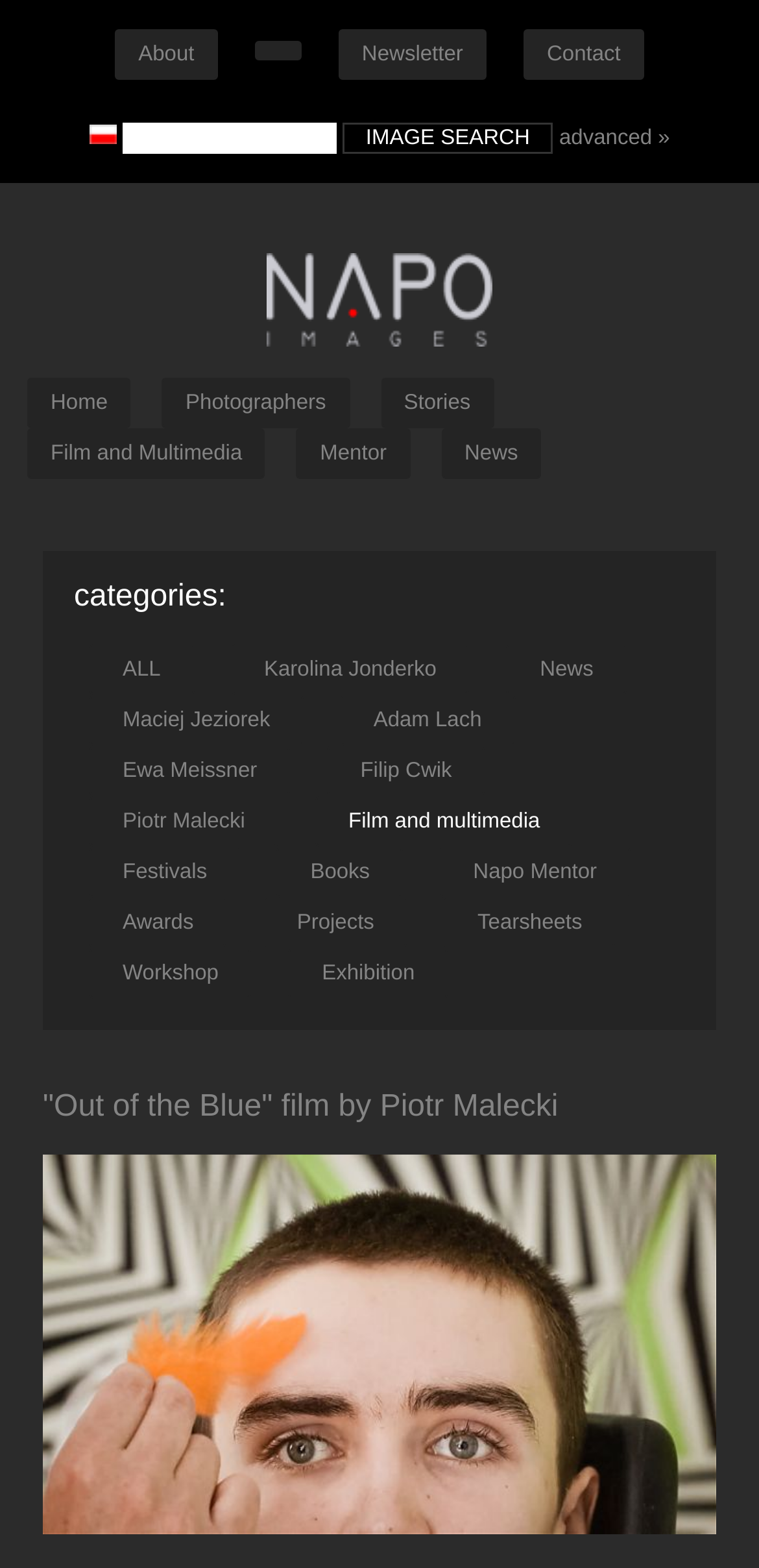Could you determine the bounding box coordinates of the clickable element to complete the instruction: "Click on the 'About' link"? Provide the coordinates as four float numbers between 0 and 1, i.e., [left, top, right, bottom].

[0.151, 0.019, 0.287, 0.051]